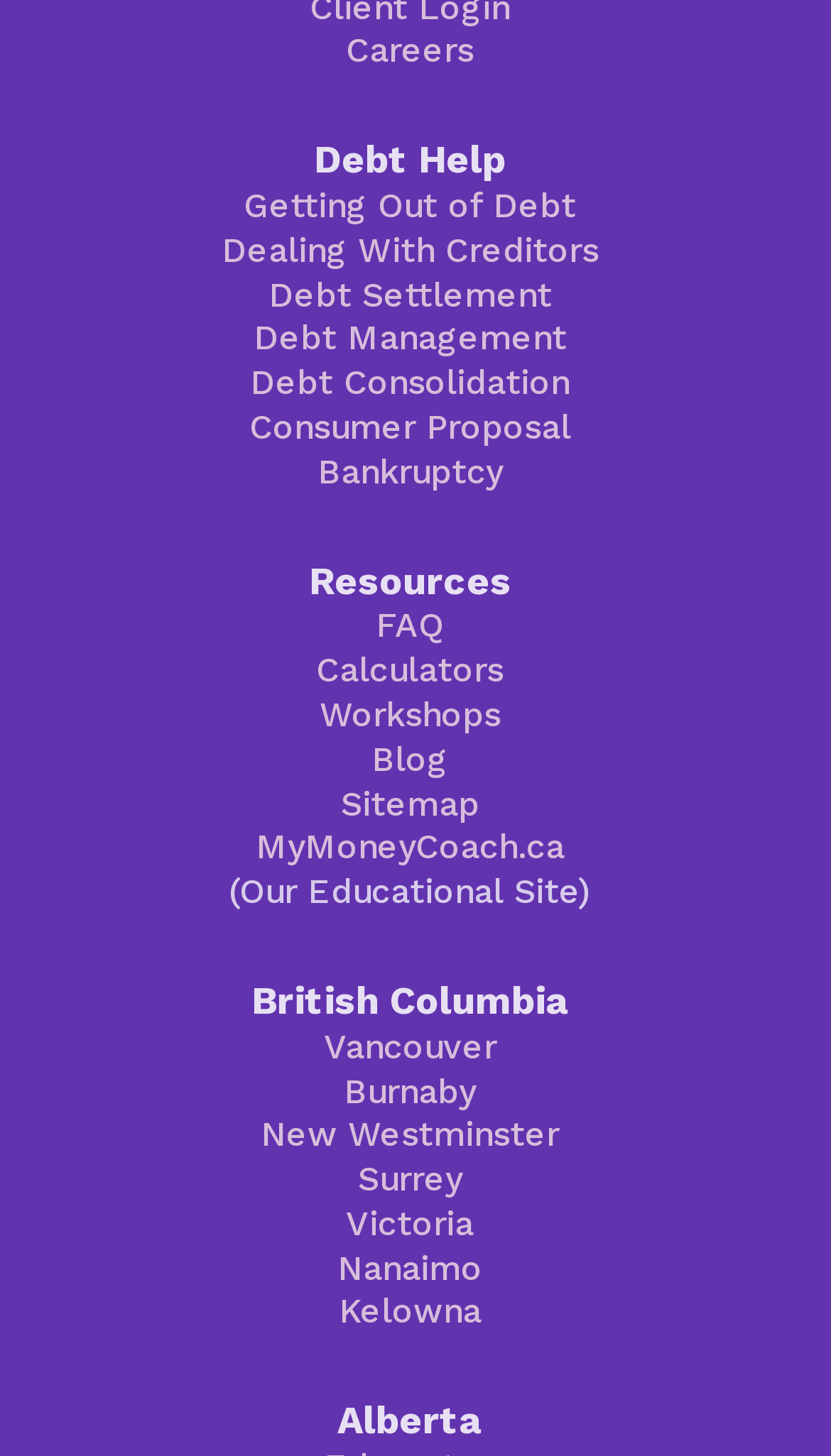Pinpoint the bounding box coordinates of the clickable area needed to execute the instruction: "Learn about Debt Settlement". The coordinates should be specified as four float numbers between 0 and 1, i.e., [left, top, right, bottom].

[0.323, 0.188, 0.664, 0.216]